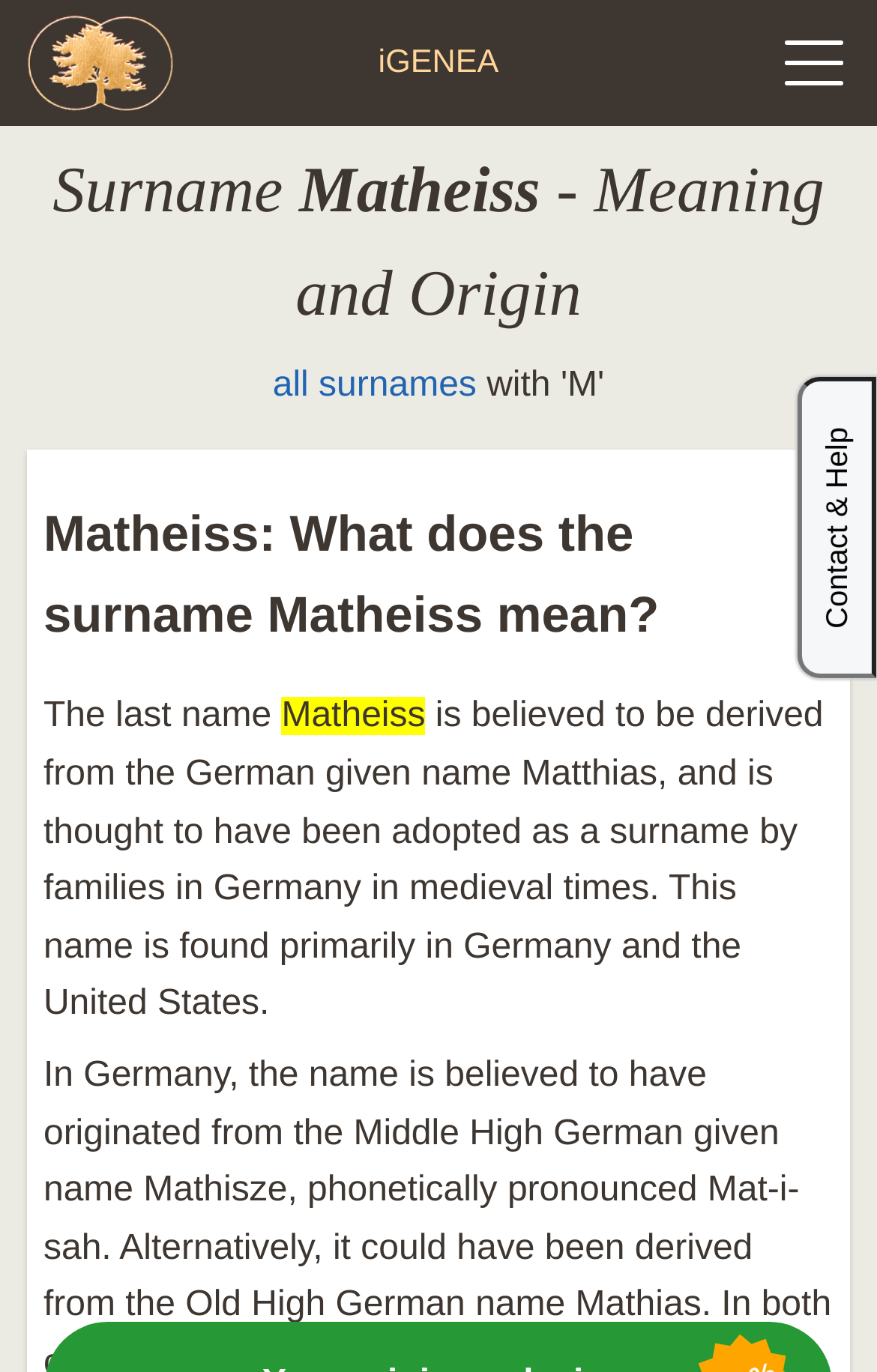Identify and provide the text content of the webpage's primary headline.

Surname Matheiss - Meaning and Origin